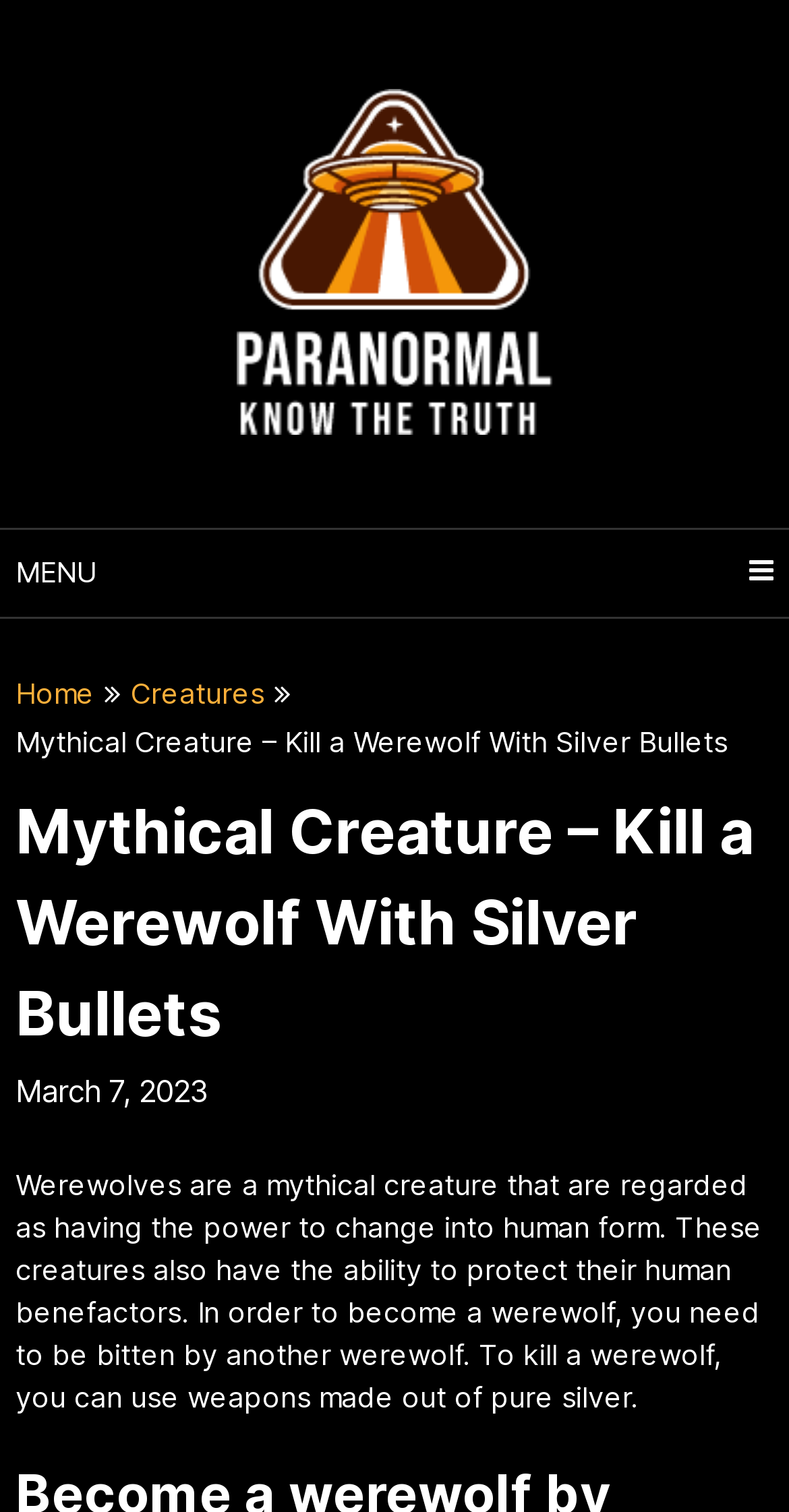Using the provided description: "alt="Para Normal"", find the bounding box coordinates of the corresponding UI element. The output should be four float numbers between 0 and 1, in the format [left, top, right, bottom].

[0.3, 0.242, 0.7, 0.298]